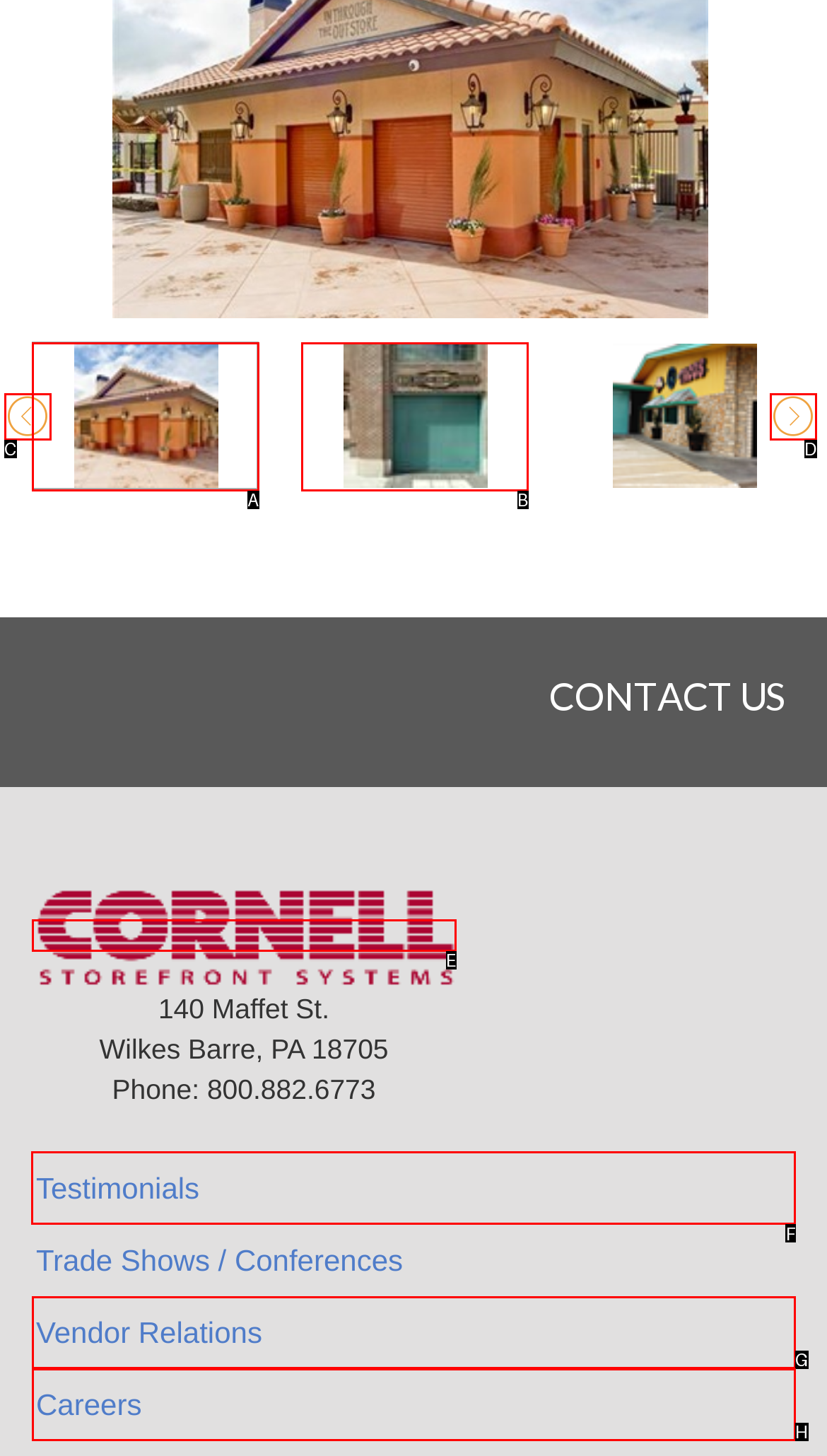Point out the specific HTML element to click to complete this task: go to the 'Testimonials' page Reply with the letter of the chosen option.

F